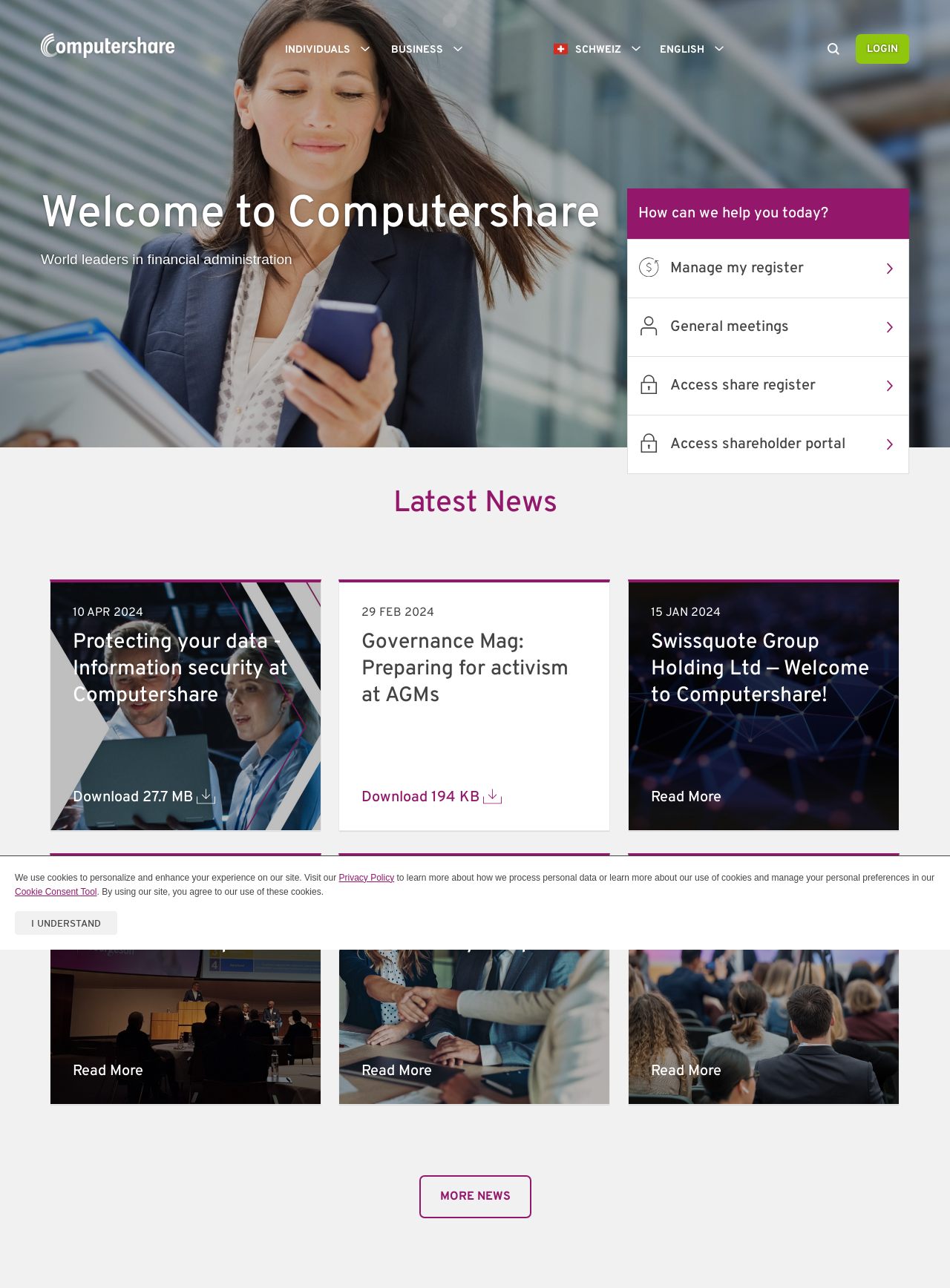Locate the bounding box coordinates of the area to click to fulfill this instruction: "View the 'Staple Sourdough Bread' image". The bounding box should be presented as four float numbers between 0 and 1, in the order [left, top, right, bottom].

None